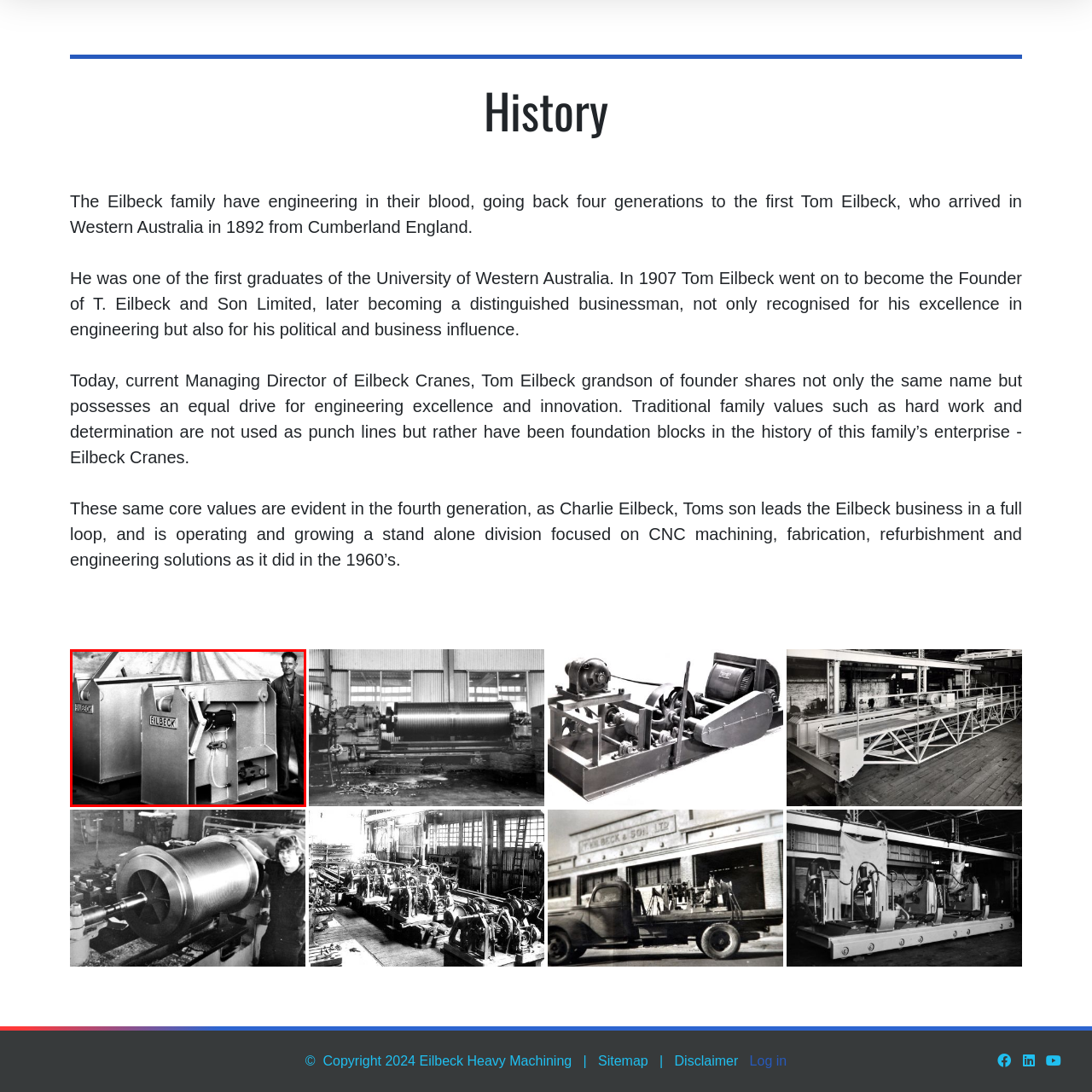Inspect the area enclosed by the red box and reply to the question using only one word or a short phrase: 
Who founded T. Eilbeck and Son Limited?

Tom Eilbeck